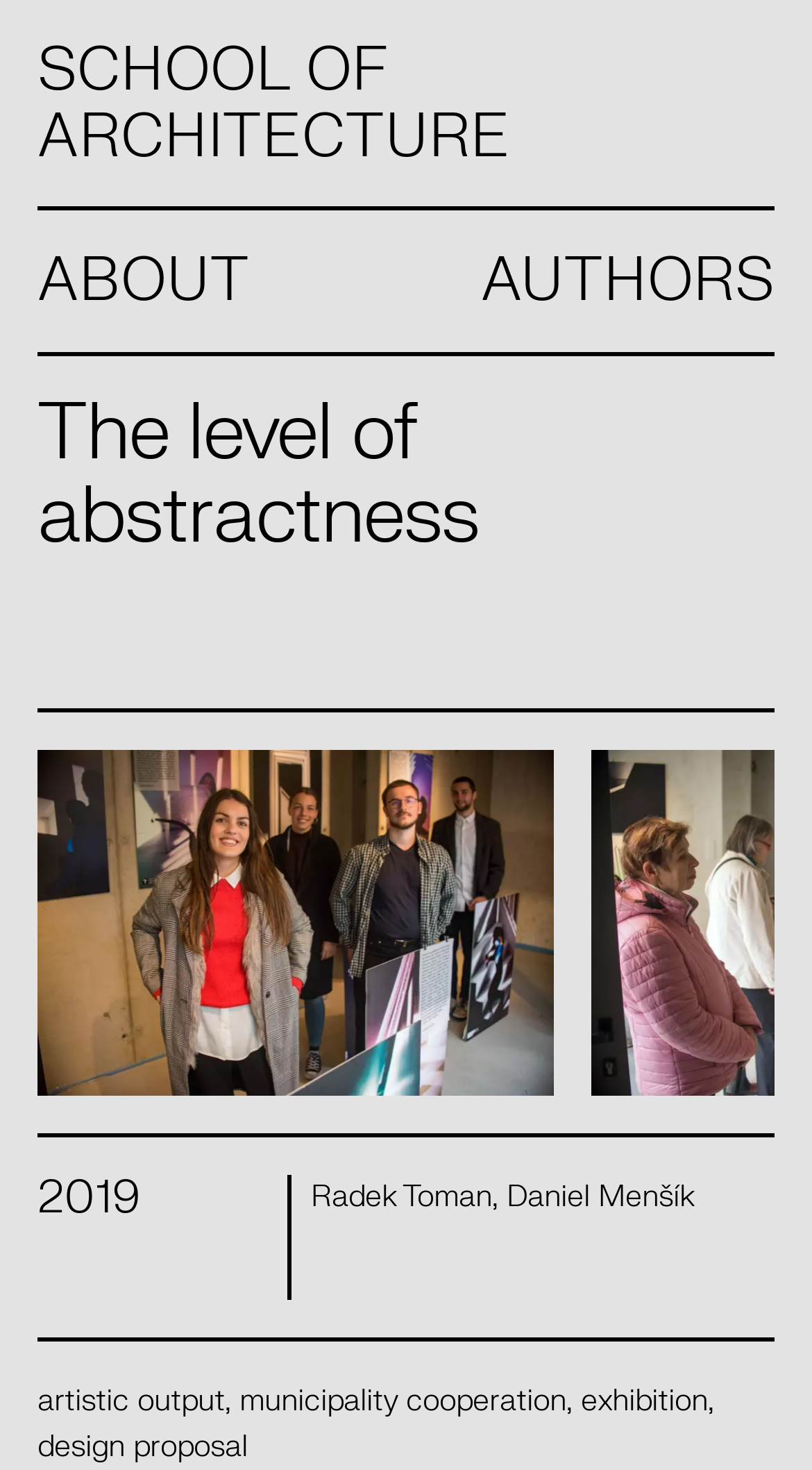Respond to the question below with a single word or phrase: How many authors are mentioned?

2